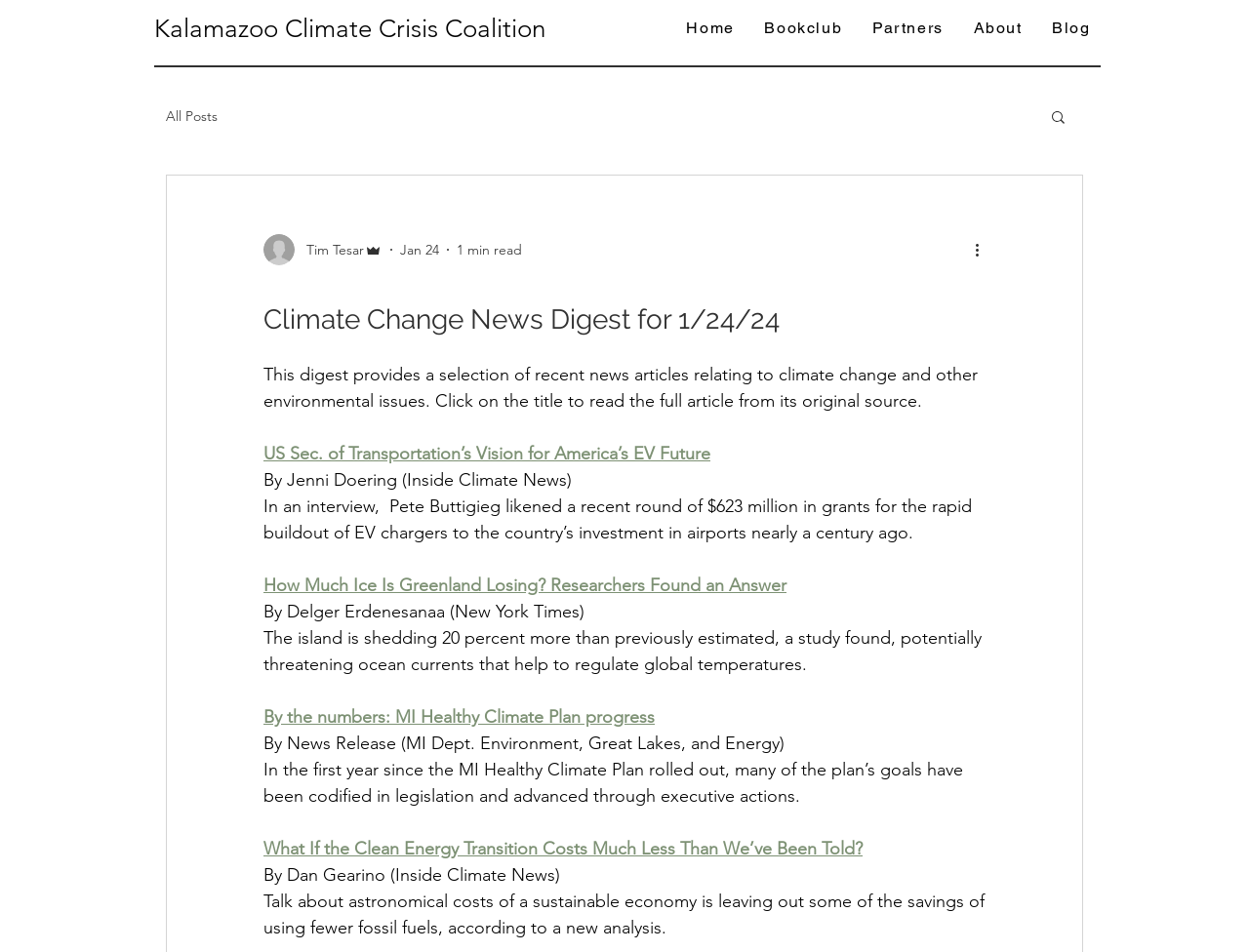Provide your answer in one word or a succinct phrase for the question: 
Who wrote the article 'How Much Ice Is Greenland Losing?'

Delger Erdenesanaa